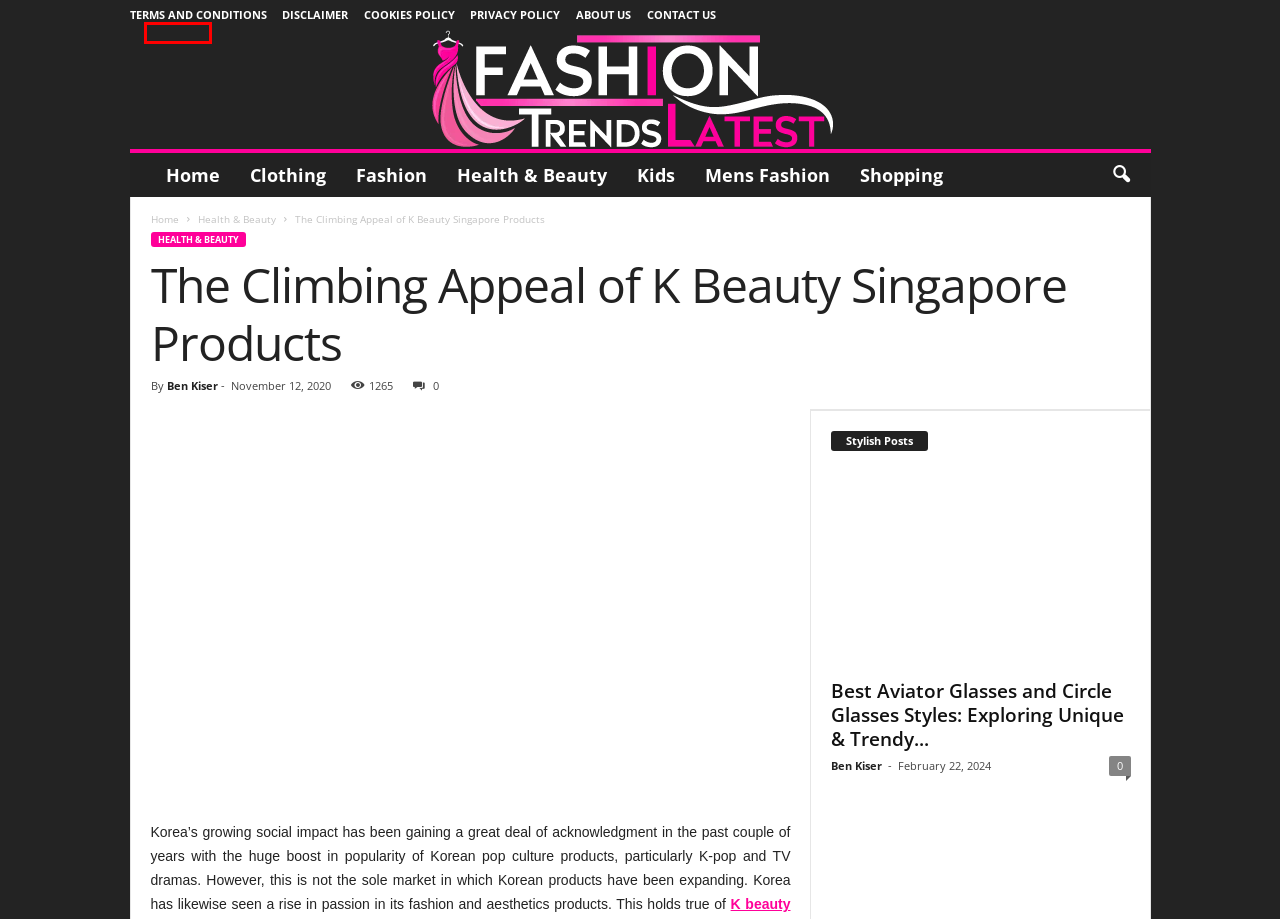Given a screenshot of a webpage with a red bounding box highlighting a UI element, determine which webpage description best matches the new webpage that appears after clicking the highlighted element. Here are the candidates:
A. Disclaimer
B. About Us
C. Terms And Conditions
D. Cookies Policy
E. Ben Kiser
F. Contact Us
G. Privacy Policy
H. Kids

A